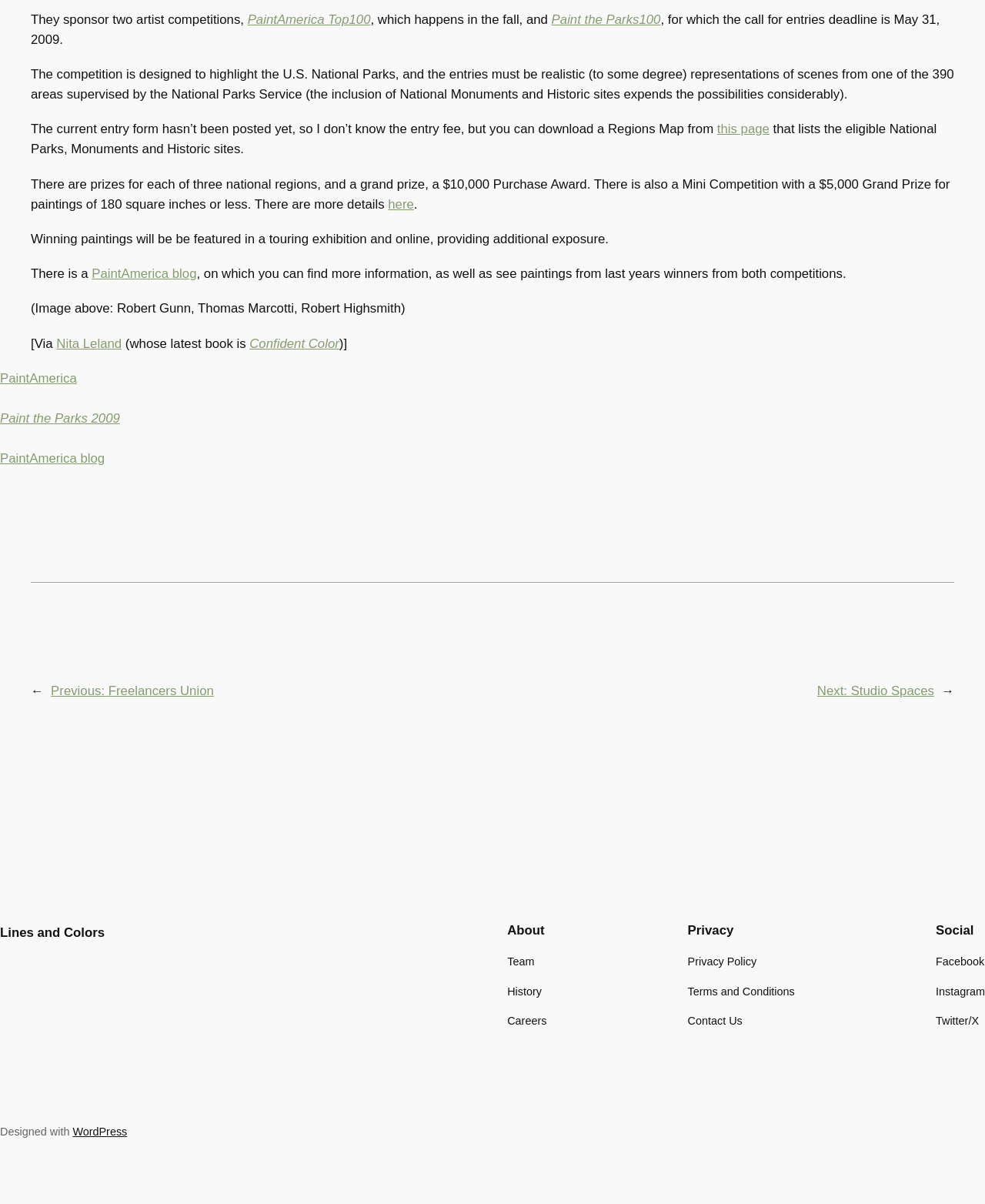What is the name of Nita Leland's latest book?
Answer the question with a single word or phrase by looking at the picture.

Confident Color